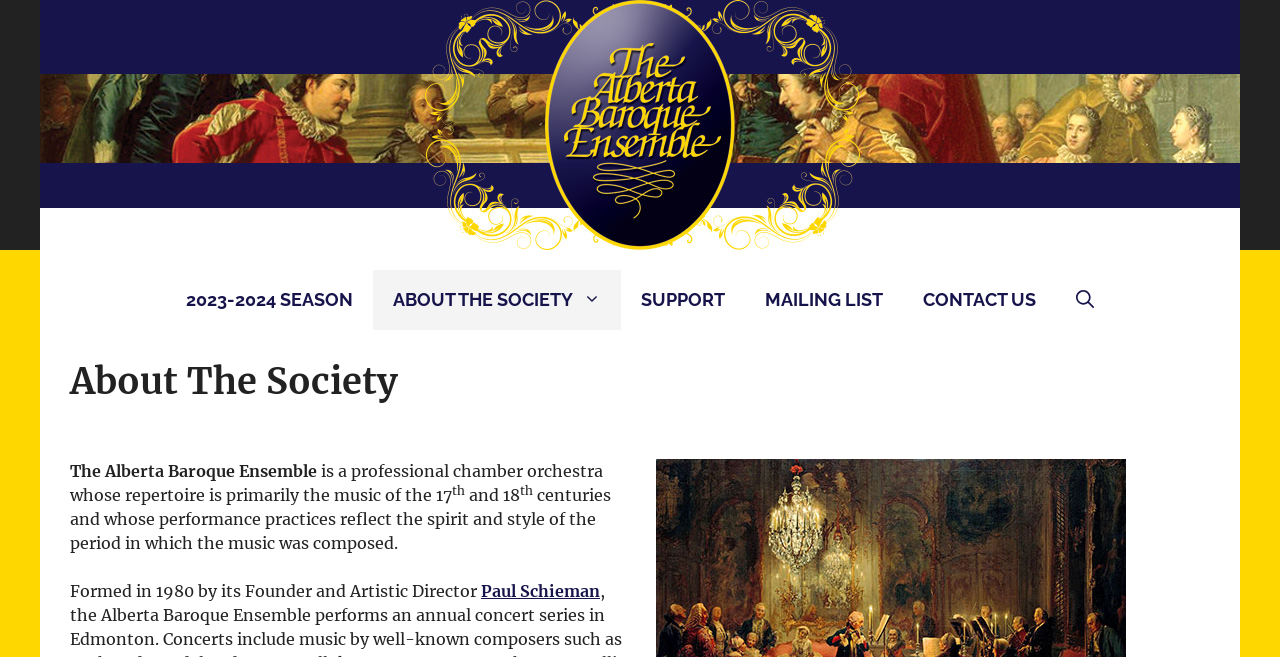What is the spirit of Alberta Baroque's performance practices?
Look at the image and respond with a one-word or short phrase answer.

Reflecting the period's spirit and style